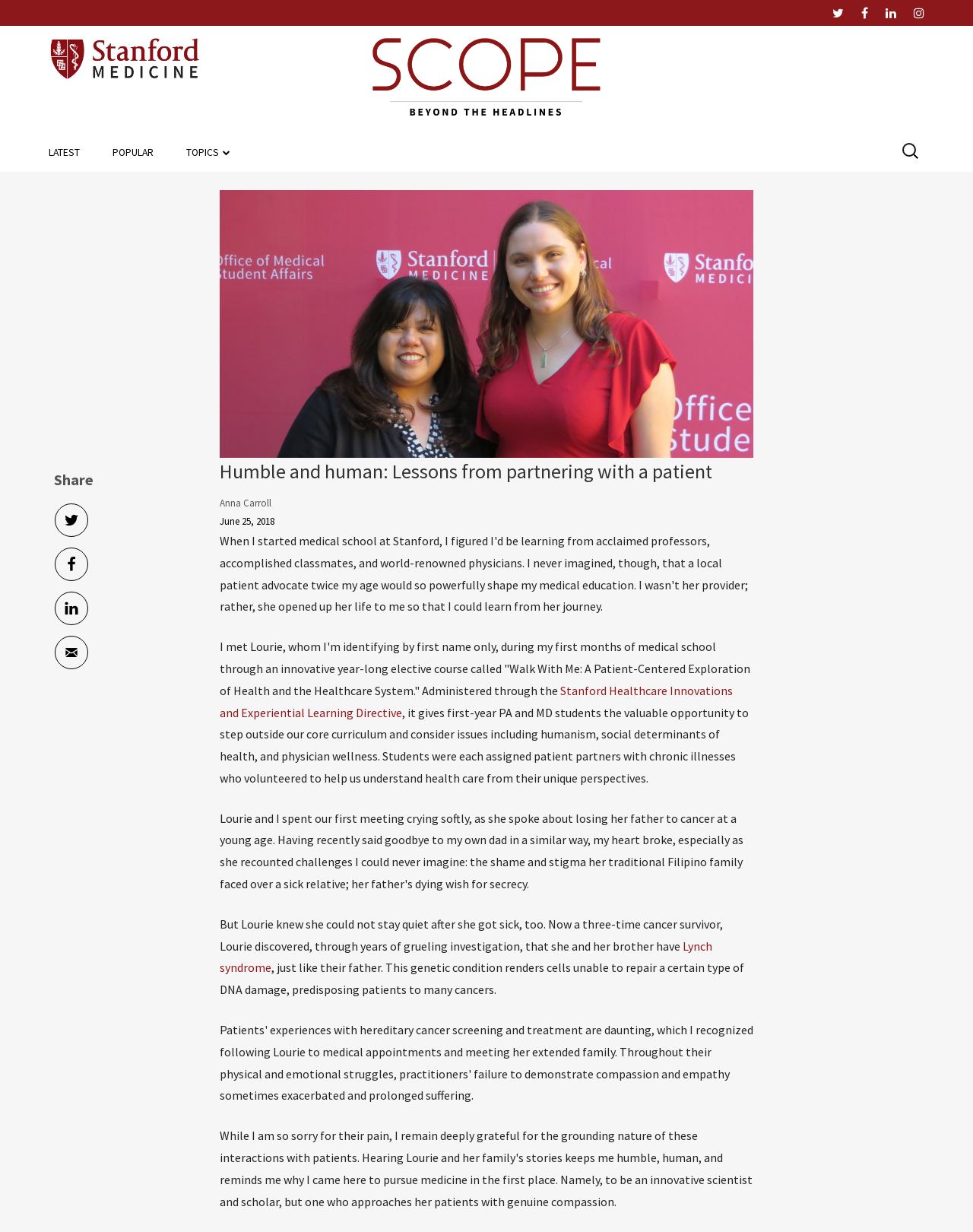Describe all significant elements and features of the webpage.

This webpage is an article titled "Humble and human: Lessons from partnering with a patient" by Anna Carroll, a medical student. At the top of the page, there is a navigation menu with social links to Twitter, Facebook, LinkedIn, and Instagram, as well as a link to "ABOUT" and a Stanford Medicine logo. Below the navigation menu, there is a primary menu with links to "LATEST", "POPULAR", "TOPICS", and various medical topics such as "MEDICAL RESEARCH", "MEDICAL EDUCATION", and "GLOBAL HEALTH".

The main content of the article is divided into sections. At the top, there is a large image of Anna Carroll and Lourie, the patient who volunteered to share her story. Below the image, there is a heading with the article title, followed by the author's name and the publication date, June 25, 2018. 

The article begins with a brief introduction to Lourie, whom Anna met during her first months of medical school through an innovative elective course. The course allowed students to explore health and the healthcare system from a patient-centered perspective. Anna was assigned to Lourie, who had chronic illnesses and volunteered to help students understand healthcare from her unique perspective.

The article then delves into Lourie's story, describing how she discovered she had Lynch syndrome, a genetic condition that predisposes patients to many cancers, after years of investigation. The article continues with Anna's reflections on the lessons she learned from partnering with Lourie, including the importance of humanism, social determinants of health, and physician wellness.

On the right side of the article, there is a search bar with a placeholder text "Search for:". At the bottom of the page, there are social media links to share the article.